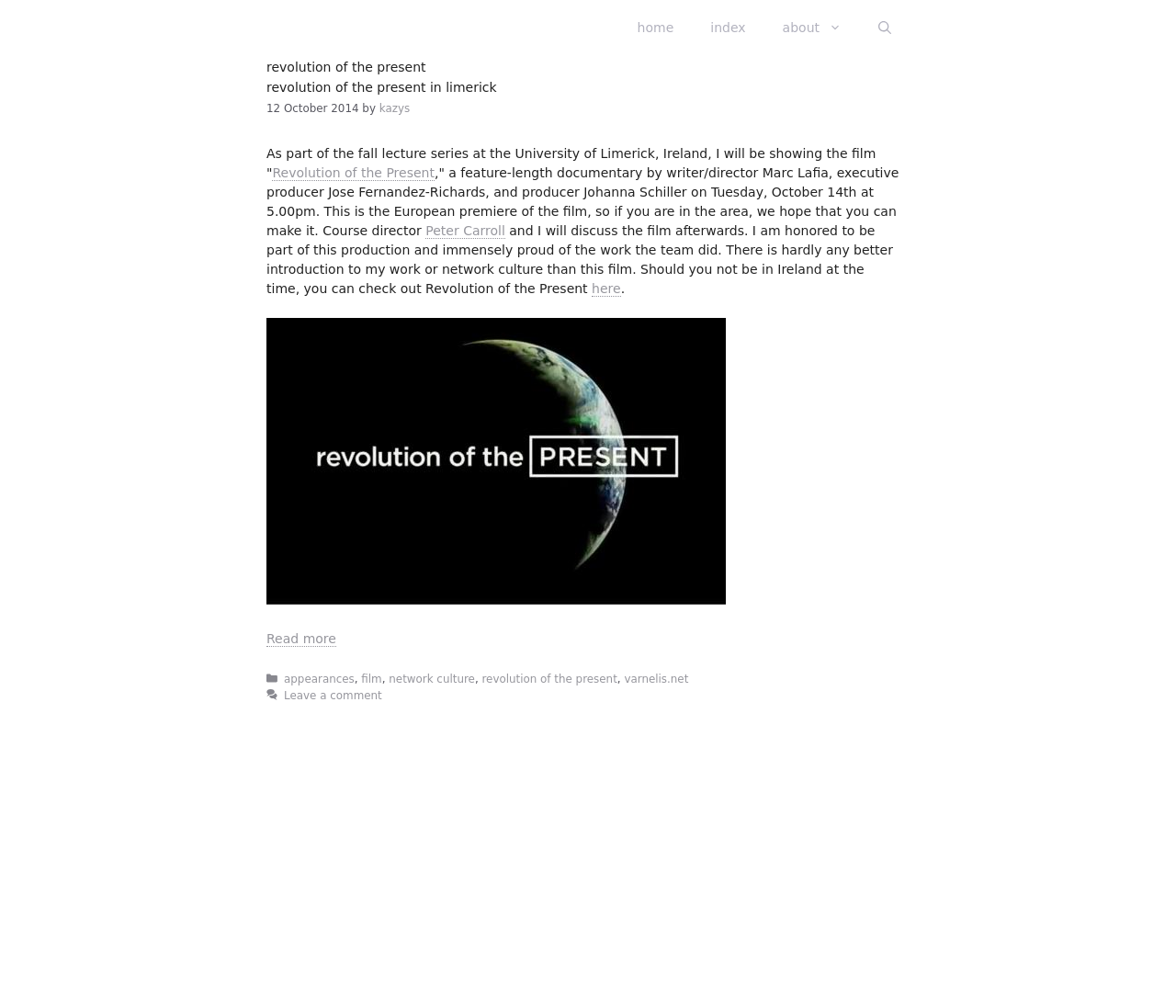Determine the bounding box coordinates of the region to click in order to accomplish the following instruction: "leave a comment". Provide the coordinates as four float numbers between 0 and 1, specifically [left, top, right, bottom].

[0.241, 0.683, 0.325, 0.696]